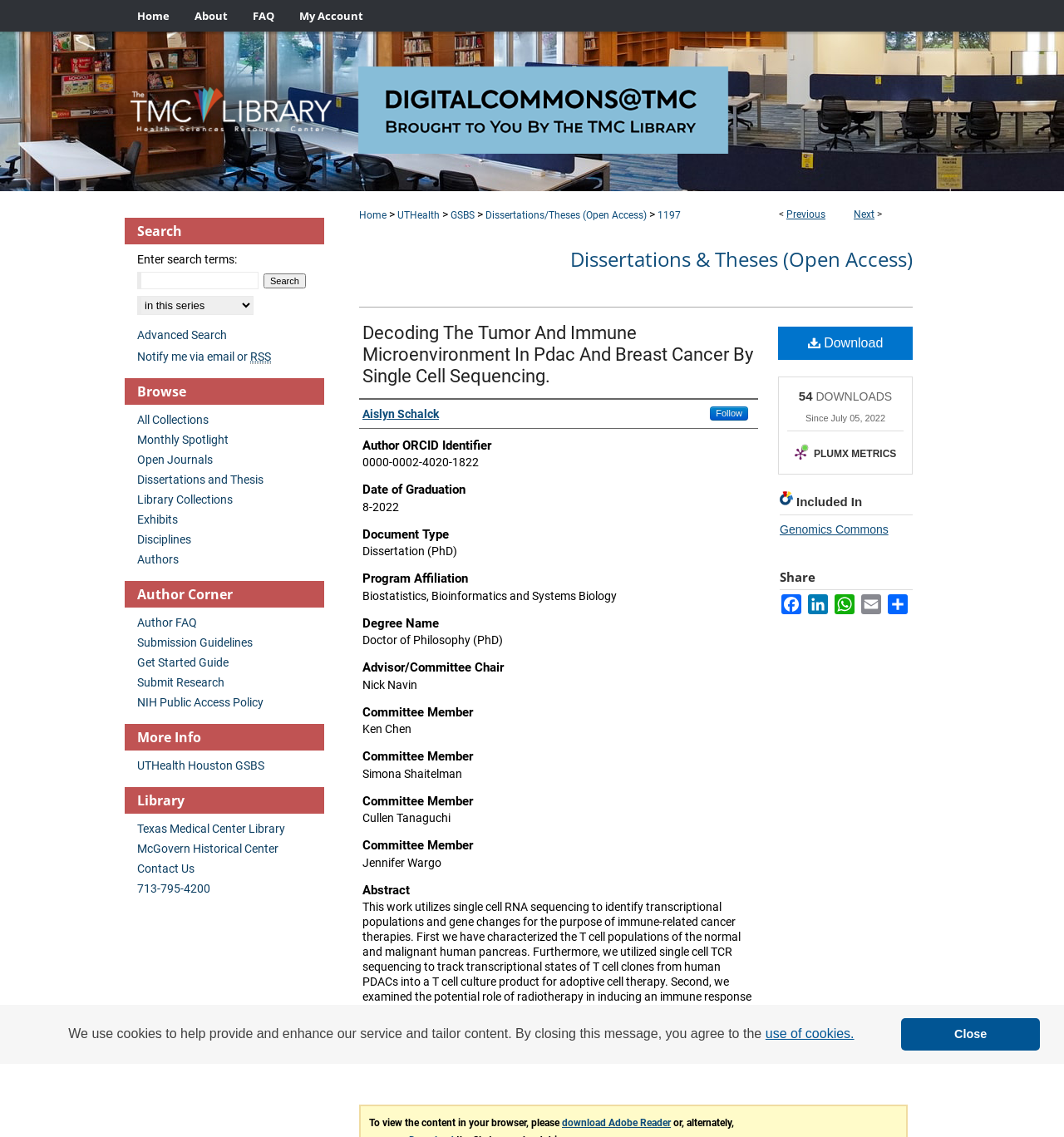Illustrate the webpage with a detailed description.

This webpage is a dissertation page titled "Decoding The Tumor And Immune Microenvironment In Pdac And Breast Cancer By Single Cell Sequencing" by Aislyn Schalck. At the top, there is a navigation menu with links to "Home", "About", "FAQ", and "My Account". Below the navigation menu, there is a link to "DigitalCommons@TMC" and an image of "The Texas Medical Center Library".

On the left side of the page, there is a breadcrumb navigation menu showing the path "Home > UTHealth > GSBS > Dissertations/Theses (Open Access) > 1197". Below the breadcrumb menu, there are several headings and links related to the dissertation, including the title, author, date of graduation, document type, program affiliation, degree name, advisor/committee chair, and committee members.

The main content of the page is divided into sections, including an abstract, keywords, and a download link. The abstract describes the research, which uses single cell RNA sequencing to identify transcriptional populations and gene changes for immune-related cancer therapies. The keywords section lists relevant terms, including "single cell", "breast cancer", "genomics", "PDAC", "cell therapy", and "radiotherapy".

Below the abstract and keywords, there are links to download the dissertation, view the number of downloads, and access PlumX metrics. There are also links to share the content on social media platforms, including Facebook, LinkedIn, WhatsApp, and Email.

At the bottom of the page, there is a search bar with a label "Enter search terms:" and a complementary section with a heading "Search".